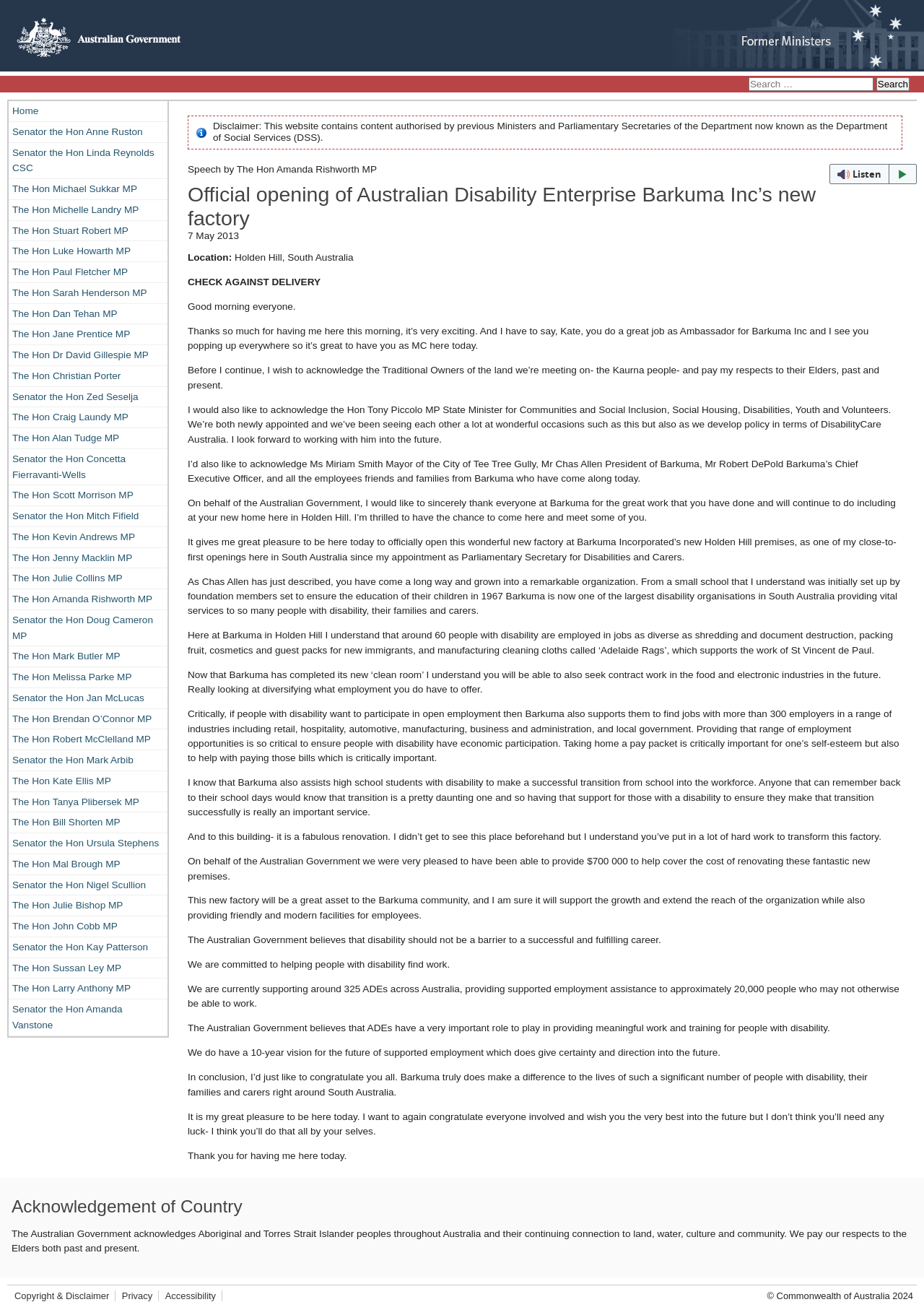Explain the webpage's design and content in an elaborate manner.

This webpage is about the official opening of Australian Disability Enterprise Barkuma Inc's new factory. At the top of the page, there is a search bar and a navigation menu with links to various pages, including "Home" and pages for different ministers and parliamentary secretaries. Below the navigation menu, there is a disclaimer stating that the website contains content authorized by previous ministers and parliamentary secretaries.

The main content of the page is an article about the official opening of the new factory. The article is divided into several sections, with headings and paragraphs of text. The text describes the event, including the location and the people who attended. It also mentions the history of Barkuma Inc, which was founded in 1967 as a small school and has since grown into a large disability organization providing vital services to people with disabilities, their families, and carers.

The article also describes the new factory, which employs around 60 people with disabilities in various jobs, including shredding and document destruction, packing fruit and cosmetics, and manufacturing cleaning cloths. The factory has a "clean room" that will allow it to seek contract work in the food and electronic industries in the future.

The Australian Government provided $700,000 to help cover the cost of renovating the factory, which is a modern and friendly facility for employees. The government is committed to helping people with disabilities find work and is supporting around 325 Australian Disability Enterprises across Australia, providing supported employment assistance to approximately 20,000 people.

At the bottom of the page, there is a button to listen to the article with webReader.